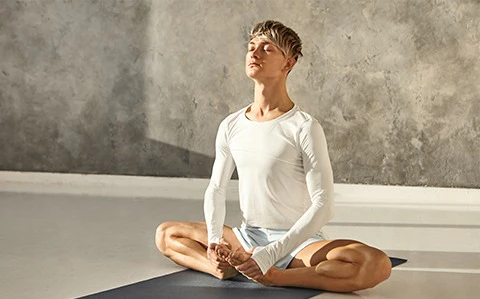Please respond to the question using a single word or phrase:
What is the purpose of the butterfly stretch yoga position?

Improving flexibility and strengthening the legs